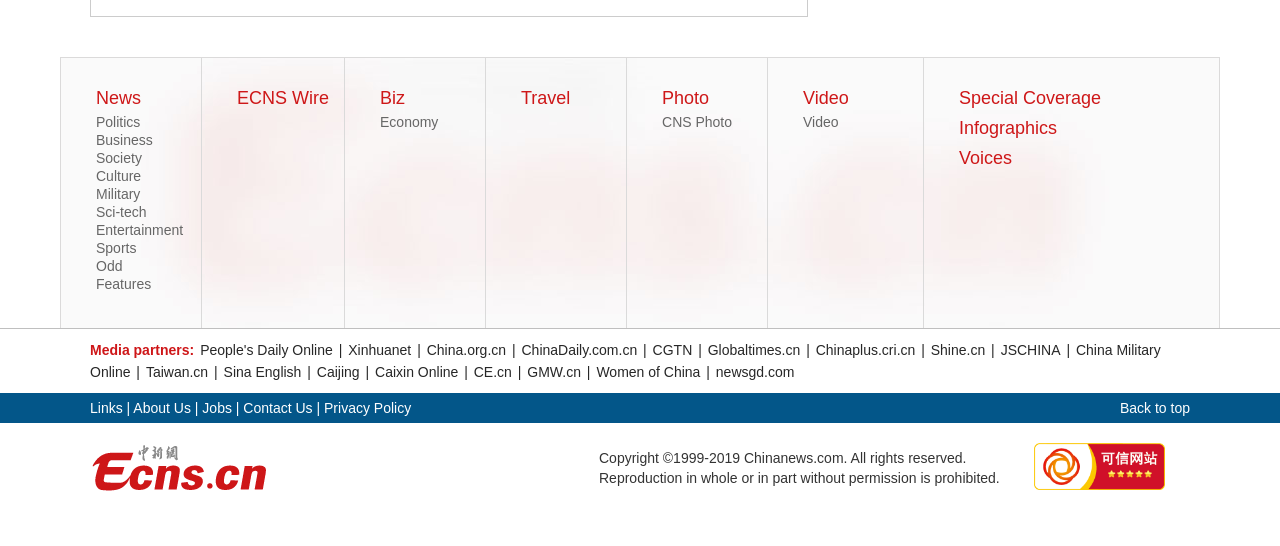Given the element description, predict the bounding box coordinates in the format (top-left x, top-left y, bottom-right x, bottom-right y), using floating point numbers between 0 and 1: ECNS Wire

[0.185, 0.161, 0.257, 0.198]